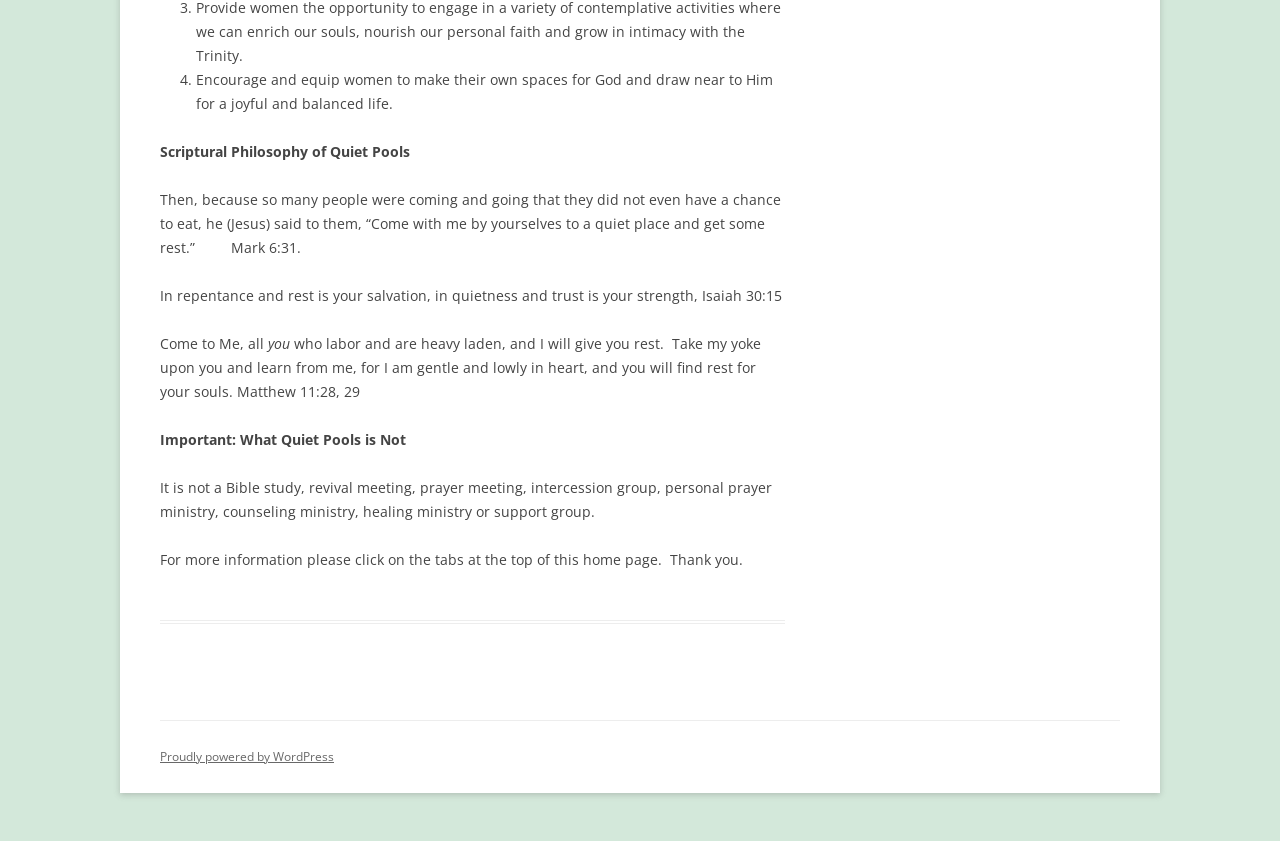Locate the UI element described as follows: "Proudly powered by WordPress". Return the bounding box coordinates as four float numbers between 0 and 1 in the order [left, top, right, bottom].

[0.125, 0.889, 0.261, 0.909]